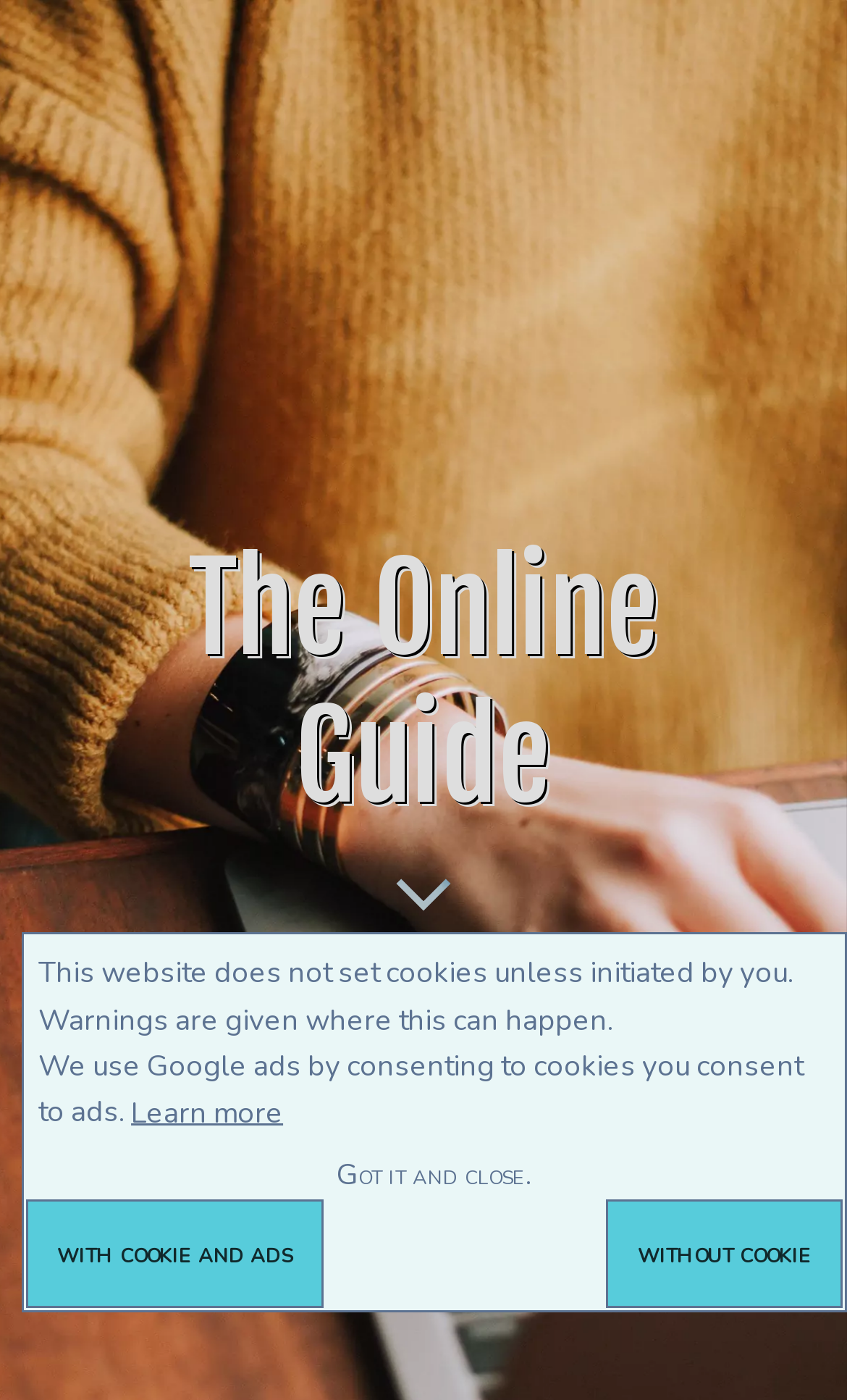How many links are available under the 'Guides:' section?
Answer the question in as much detail as possible.

I counted the number of links under the 'Guides:' section, and there are 20 links available, each with a different topic such as 'Aspen Nightlife', 'Auto Insurance Guide', 'Cats', and so on.